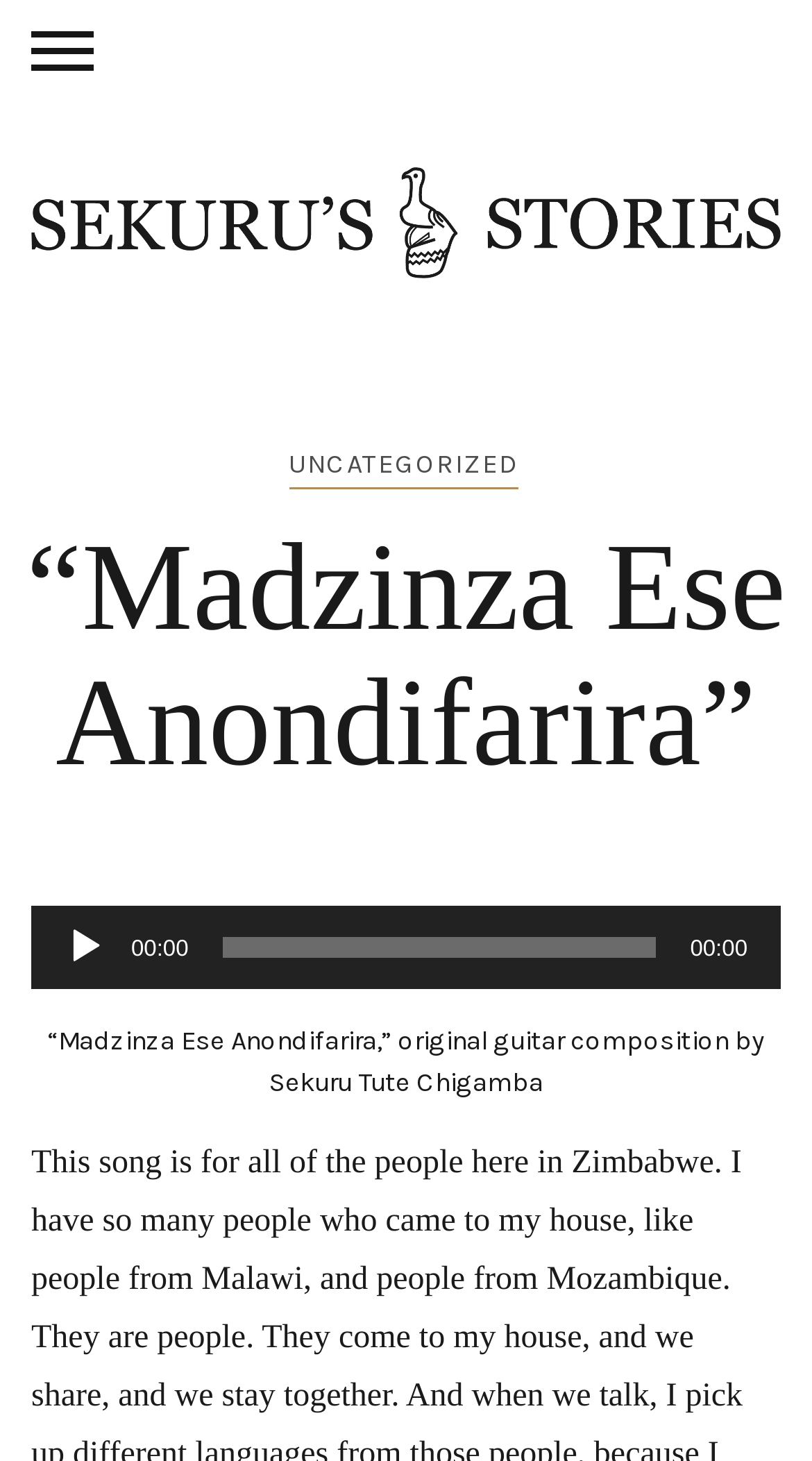What is the purpose of the slider? Look at the image and give a one-word or short phrase answer.

Time Slider